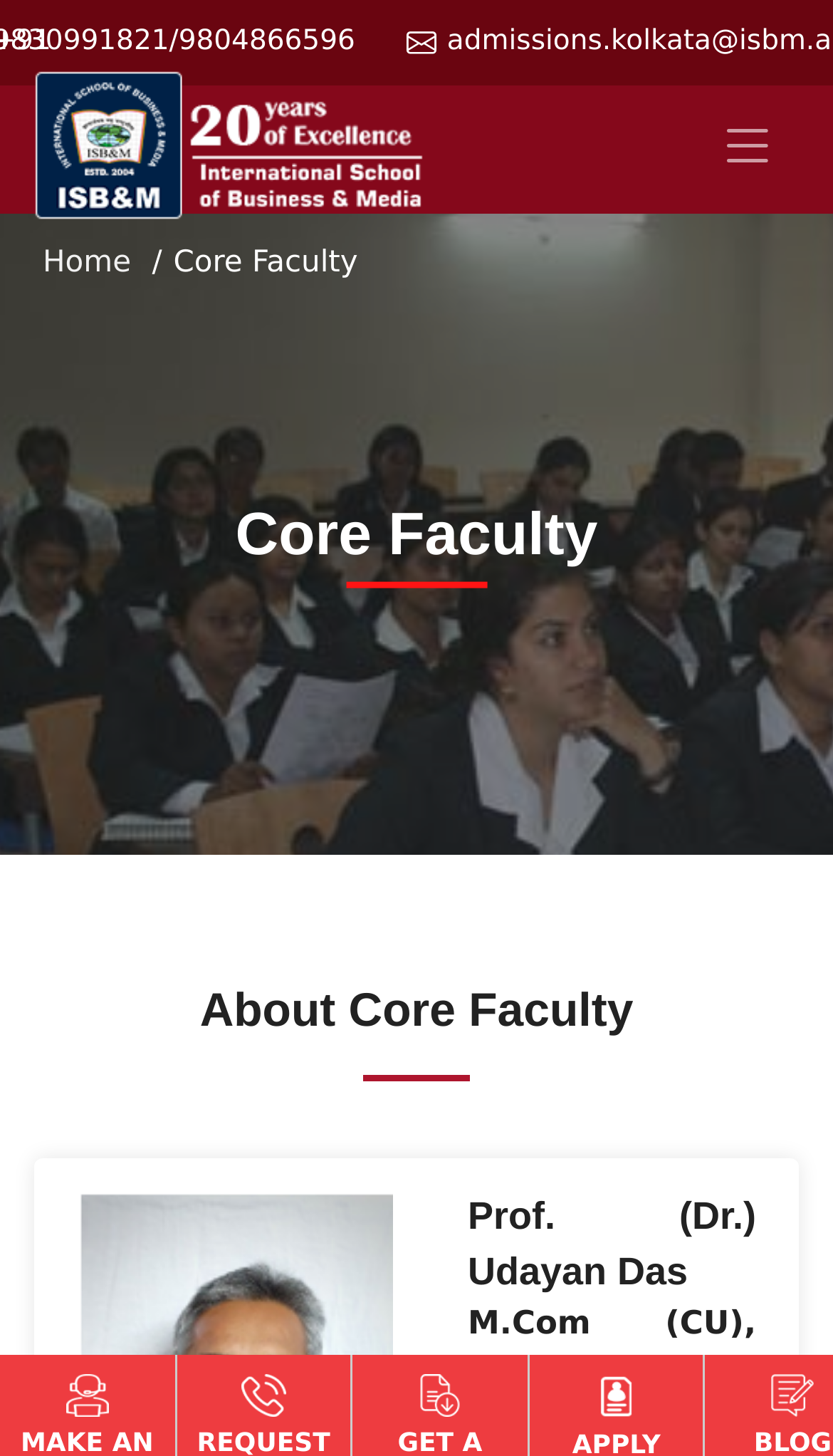Explain the contents of the webpage comprehensively.

The webpage appears to be about ISBM Kolkata, a business school in Kolkata, India. At the top left corner, there is a link to the "Home" page. Next to it, there is a static text "Core Faculty" and a heading with the same title, which suggests that the webpage is focused on the faculty members of the institution.

Below the "Core Faculty" heading, there are five images aligned horizontally, each with a different call-to-action, including "Make an Enquiry", "Get a Brochure", "Apply Now", and "Blogs". These images are positioned at the bottom of the page, spanning almost the entire width.

On the left side of the page, there is a link with no text, which may be a logo or an icon. Below it, there is a heading "About Core Faculty", which is followed by a heading "Prof. (Dr.) Udayan Das", suggesting that the webpage provides information about the faculty members, including their profiles and details.

Overall, the webpage seems to be providing information about the faculty members of ISBM Kolkata, with a focus on their core faculty, and offering various call-to-actions for users to engage with the institution.